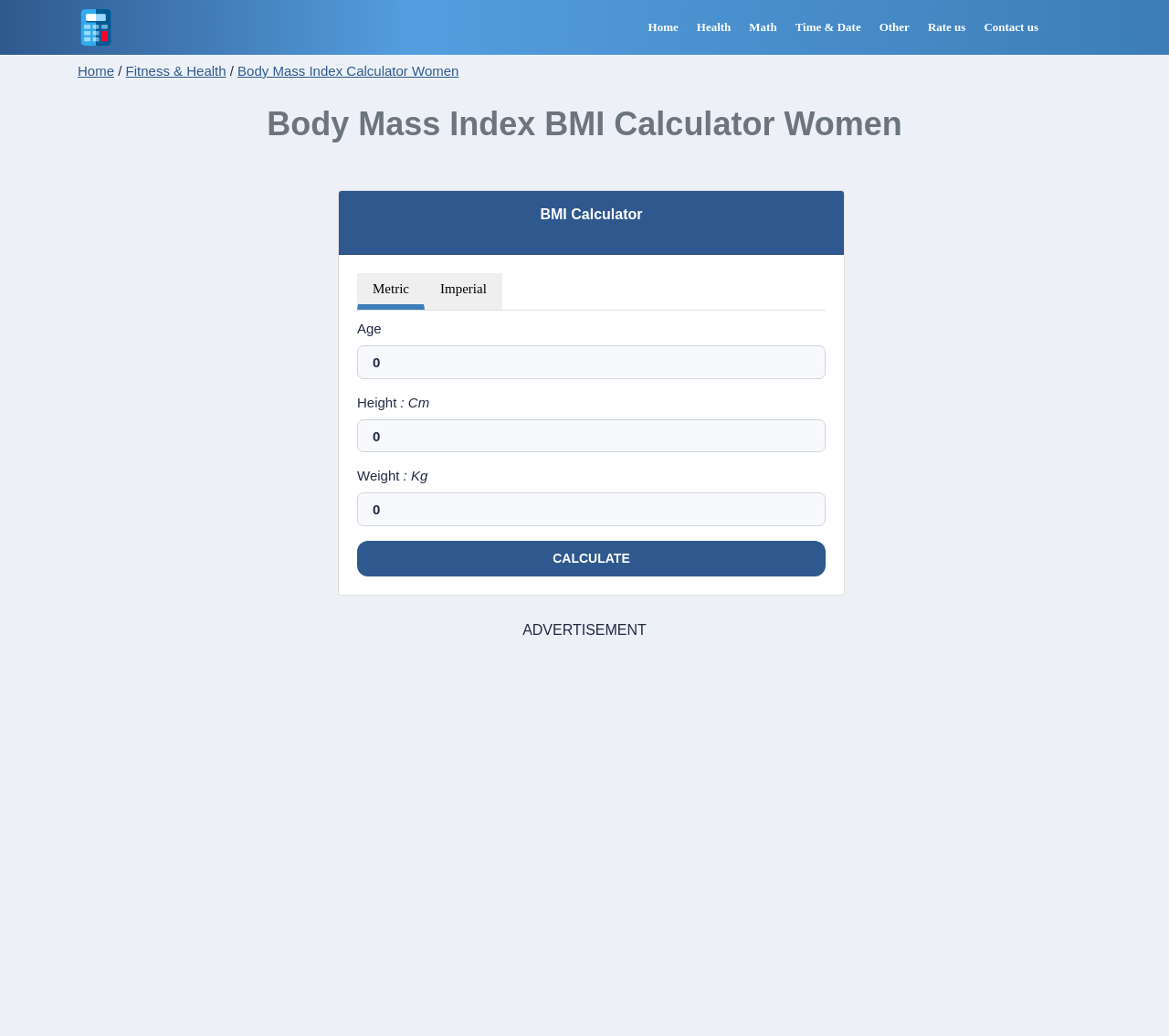Elaborate on the different components and information displayed on the webpage.

This webpage is a free online Body Mass Index (BMI) calculator specifically designed for women. At the top left corner, there is a link to "body-calculator" accompanied by an image. On the top right corner, there are several links and static text elements, including "Home", "Health", "Math", "Time & Date", and "Other", which appear to be a navigation menu. 

Below the navigation menu, there are two more links, "Rate us" and "Contact us". On the left side of the page, there is a secondary navigation menu with links to "Home", "Fitness & Health", and the current page, "Body Mass Index Calculator Women". 

The main content of the page is a BMI calculator, which has a heading "Body Mass Index BMI Calculator Women" at the top. The calculator consists of several input fields, including "Age", "Height", and "Weight", each with a spin button to enter the values. There are also two buttons, "Metric" and "Imperial", to select the unit of measurement. 

Once the input values are entered, the user can click the "CALCULATE" button to get the BMI result. On the right side of the page, there is a static text element displaying "ADVERTISEMENT".